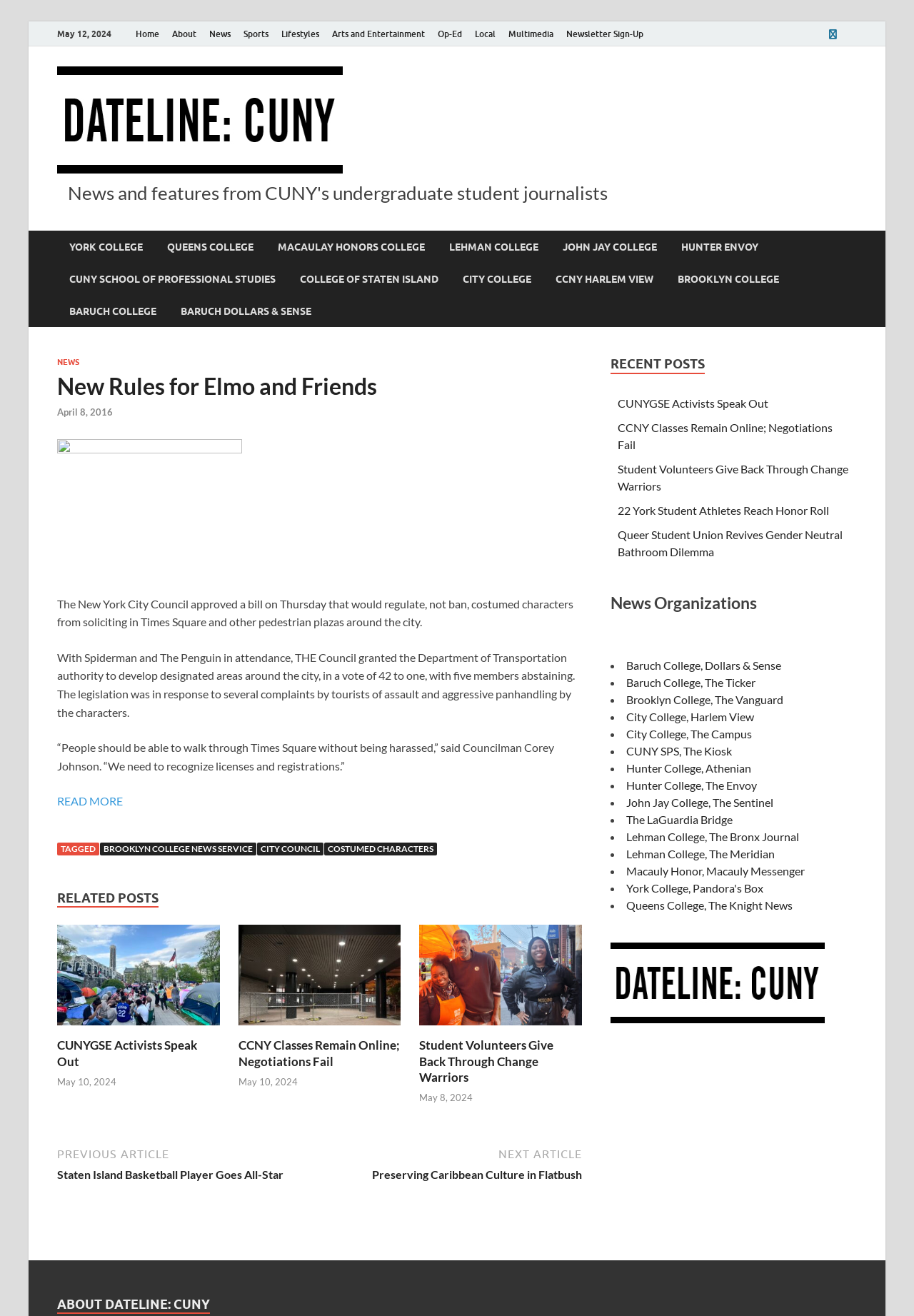Please provide a comprehensive answer to the question below using the information from the image: What is the date of the article?

I found the date of the article by looking at the heading section of the webpage, where it says 'New Rules for Elmo and Friends' and then 'April 8, 2016' below it.